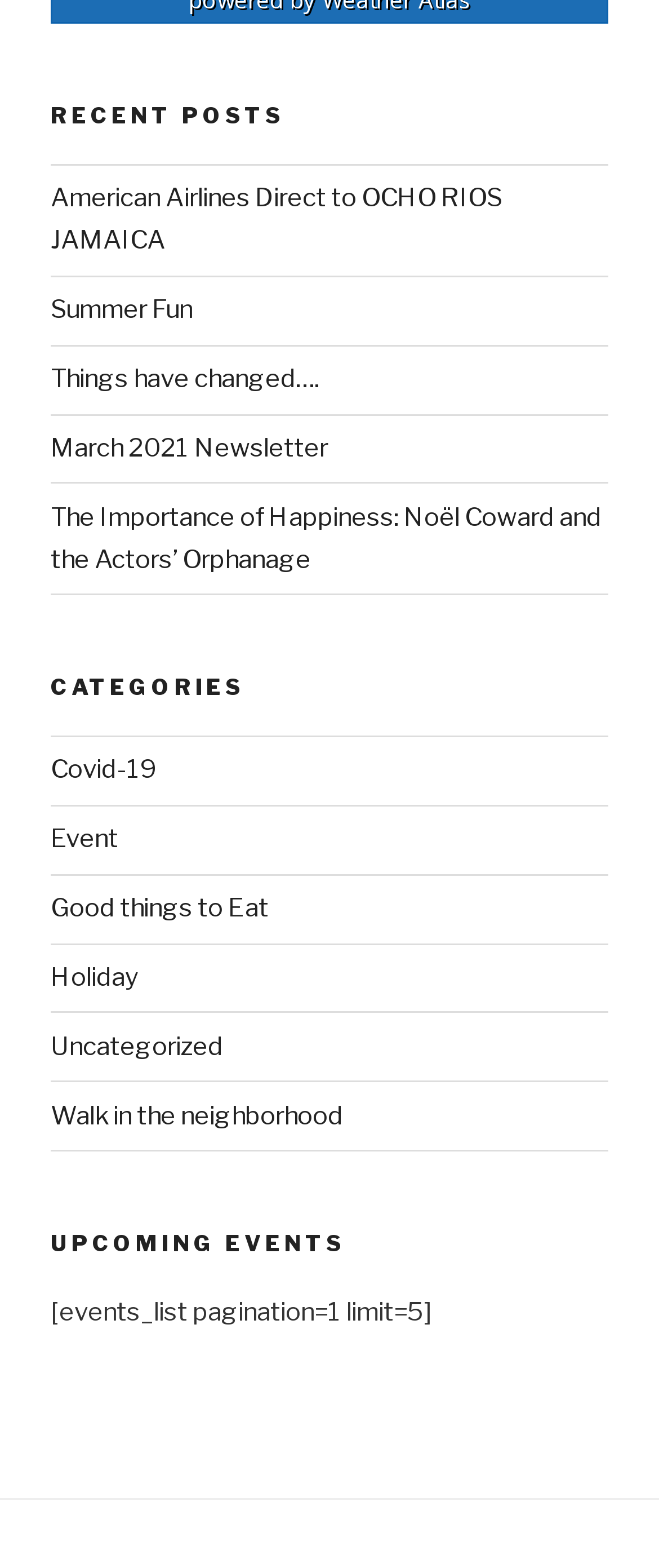Using the description "Covid-19", predict the bounding box of the relevant HTML element.

[0.077, 0.481, 0.238, 0.501]